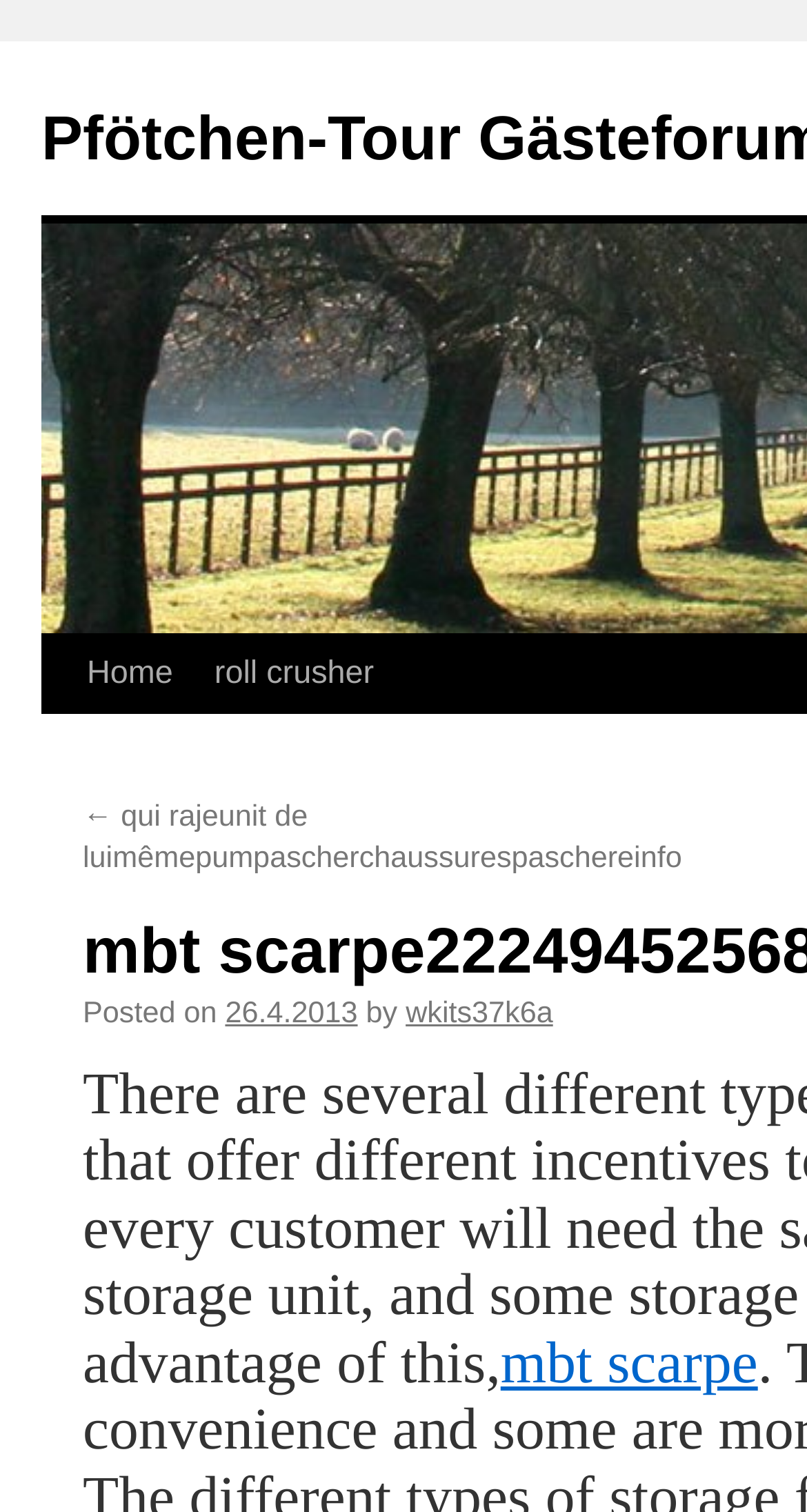Identify the bounding box coordinates for the UI element described as: "Skip to content". The coordinates should be provided as four floats between 0 and 1: [left, top, right, bottom].

[0.049, 0.419, 0.1, 0.575]